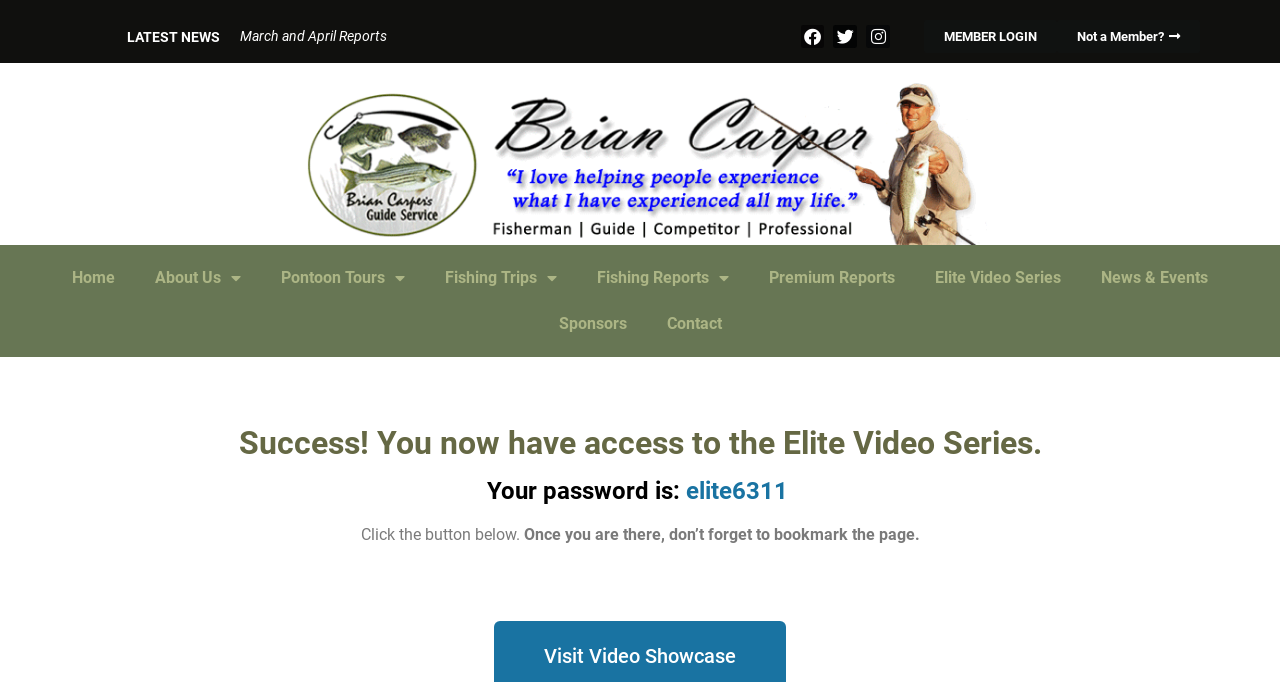Please identify the bounding box coordinates of the clickable element to fulfill the following instruction: "Click the MEMBER LOGIN button". The coordinates should be four float numbers between 0 and 1, i.e., [left, top, right, bottom].

[0.722, 0.029, 0.826, 0.078]